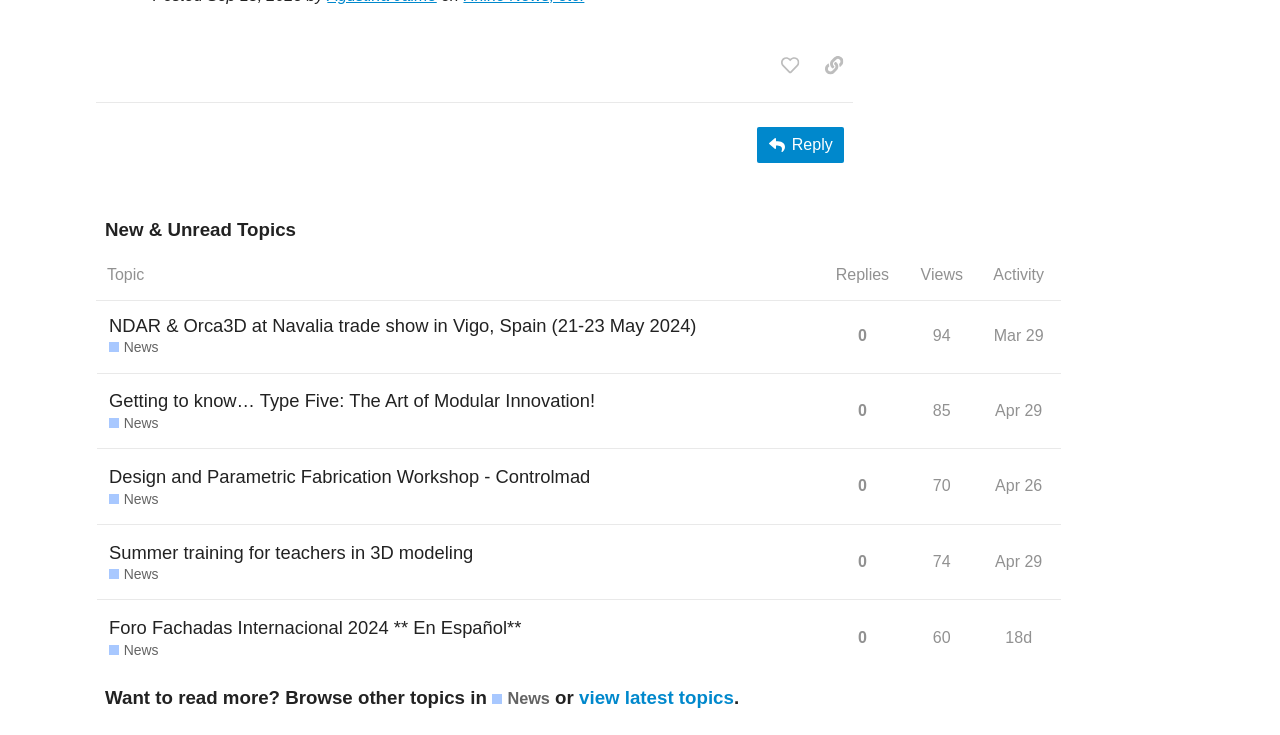Please specify the bounding box coordinates for the clickable region that will help you carry out the instruction: "Sort by replies".

[0.643, 0.342, 0.705, 0.408]